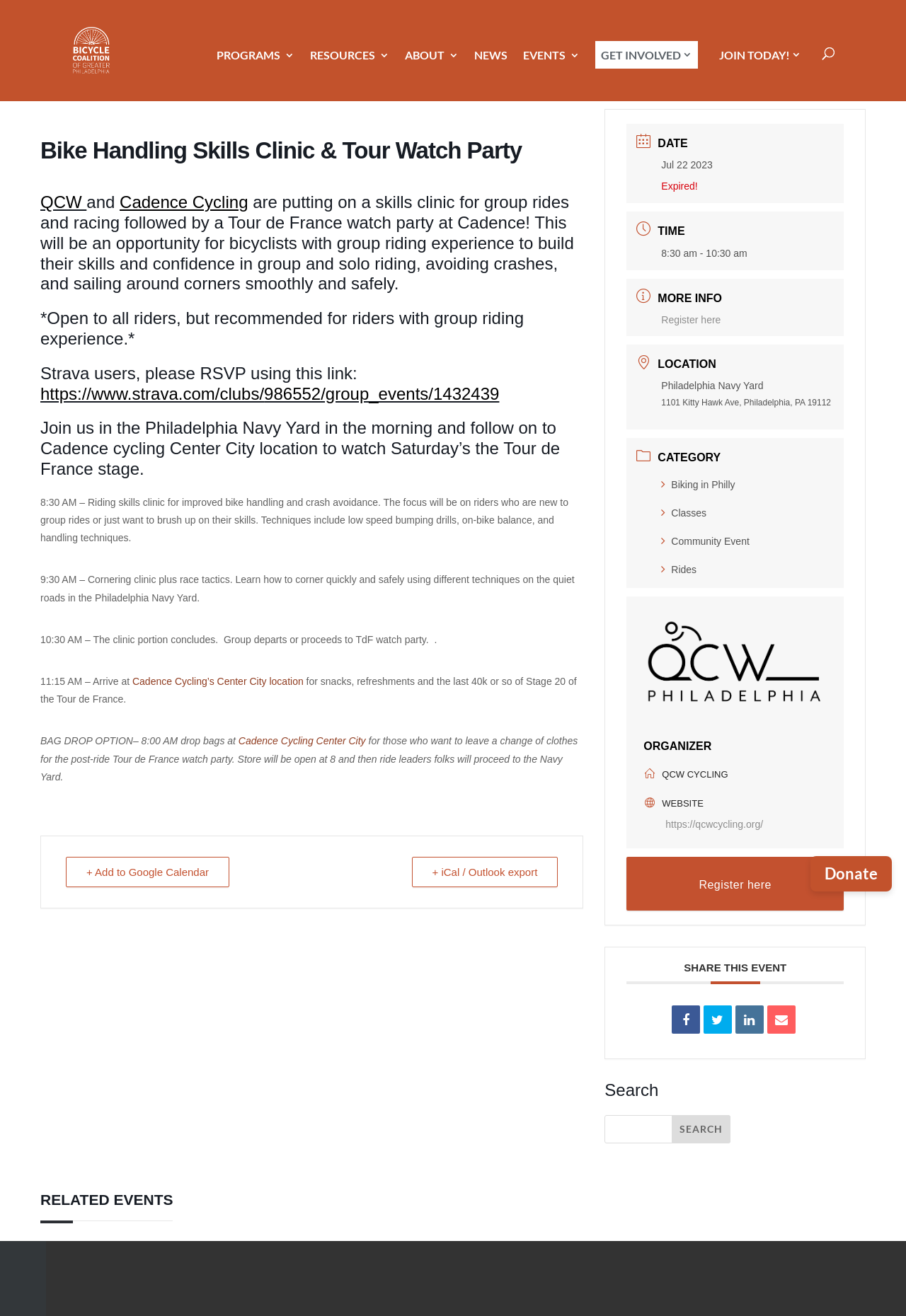Give a one-word or short phrase answer to the question: 
What is the purpose of the bag drop option?

To leave a change of clothes